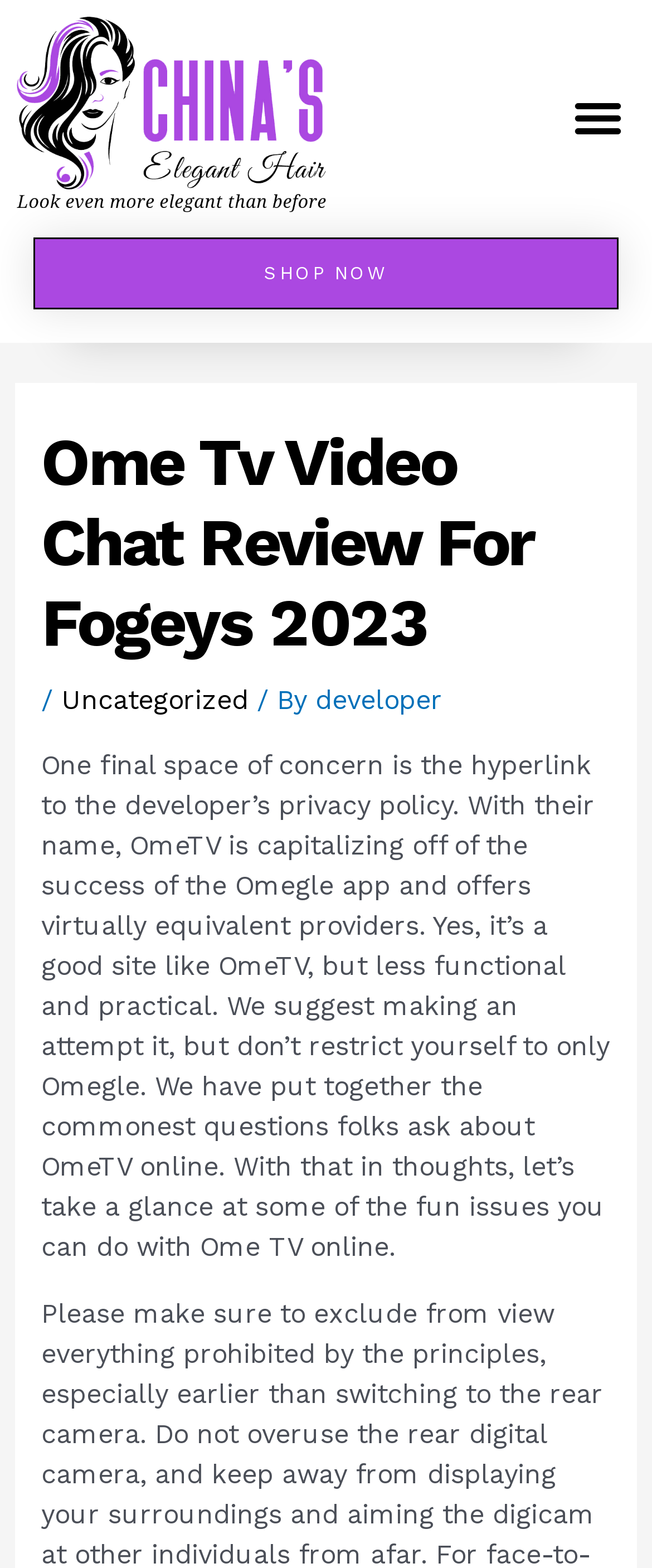Please find the main title text of this webpage.

Ome Tv Video Chat Review For Fogeys 2023